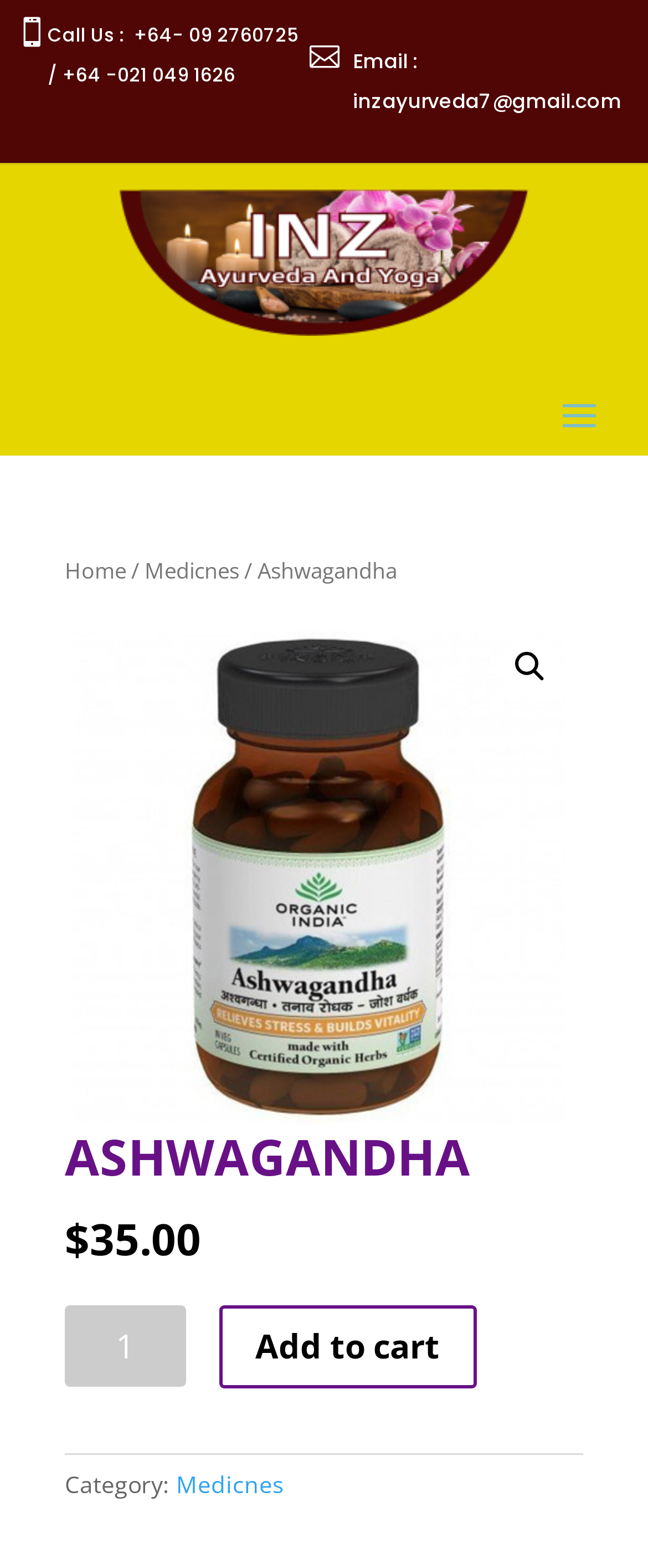What is the minimum quantity of Ashwagandha to purchase?
Give a single word or phrase as your answer by examining the image.

1